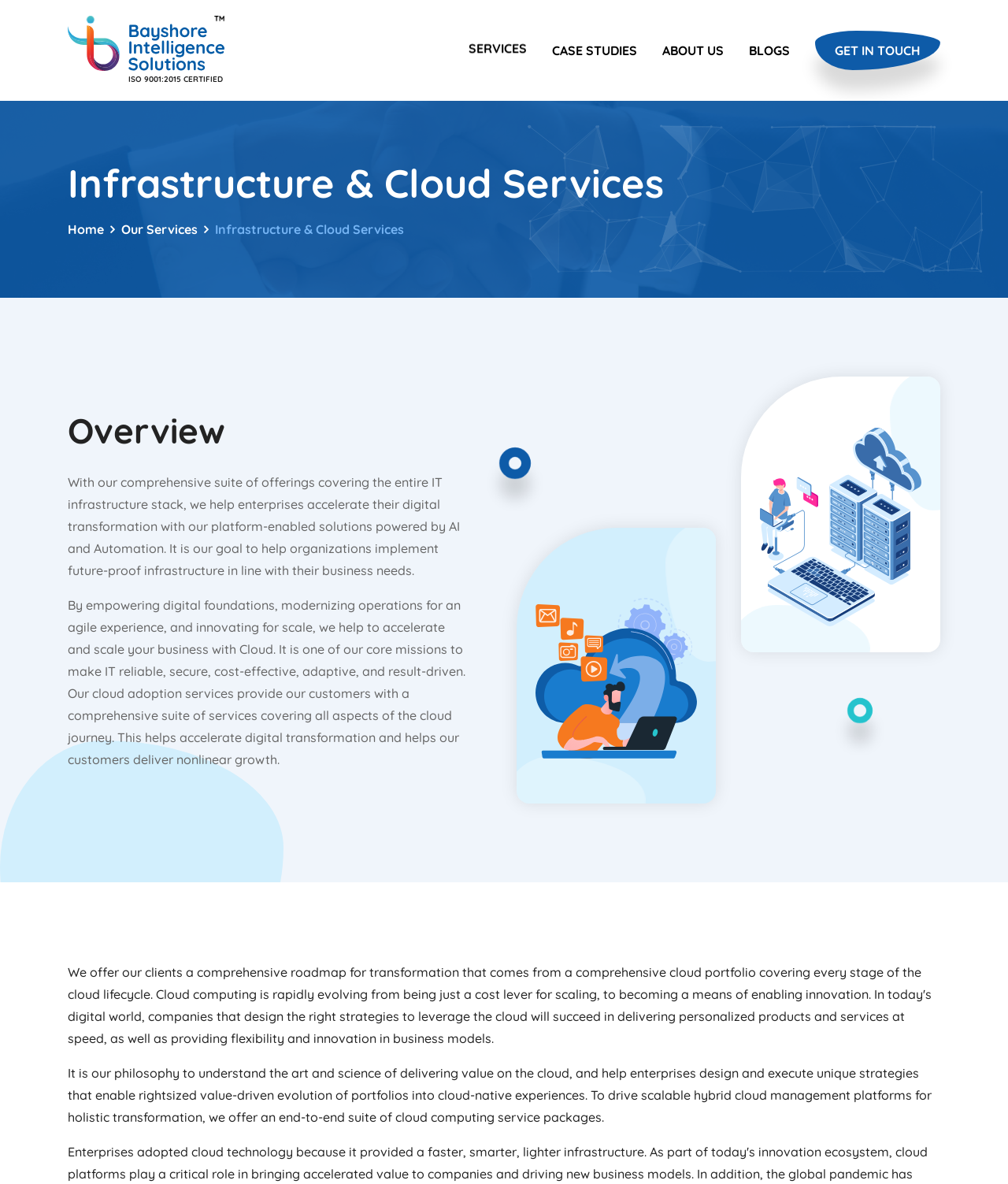From the element description: "ISO 9001:2015 Certified", extract the bounding box coordinates of the UI element. The coordinates should be expressed as four float numbers between 0 and 1, in the order [left, top, right, bottom].

[0.067, 0.013, 0.223, 0.072]